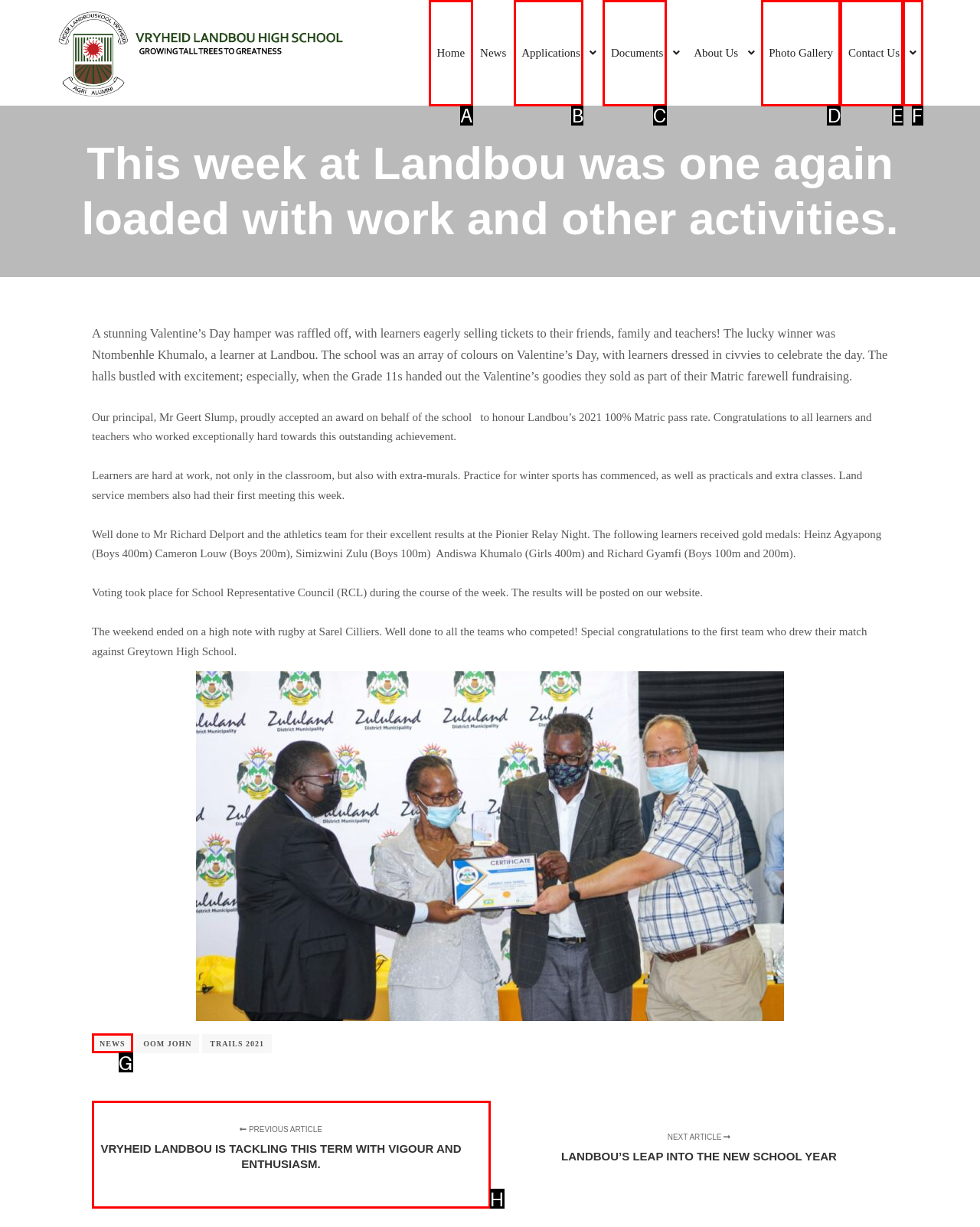Choose the HTML element that corresponds to the description: Contact Us
Provide the answer by selecting the letter from the given choices.

E